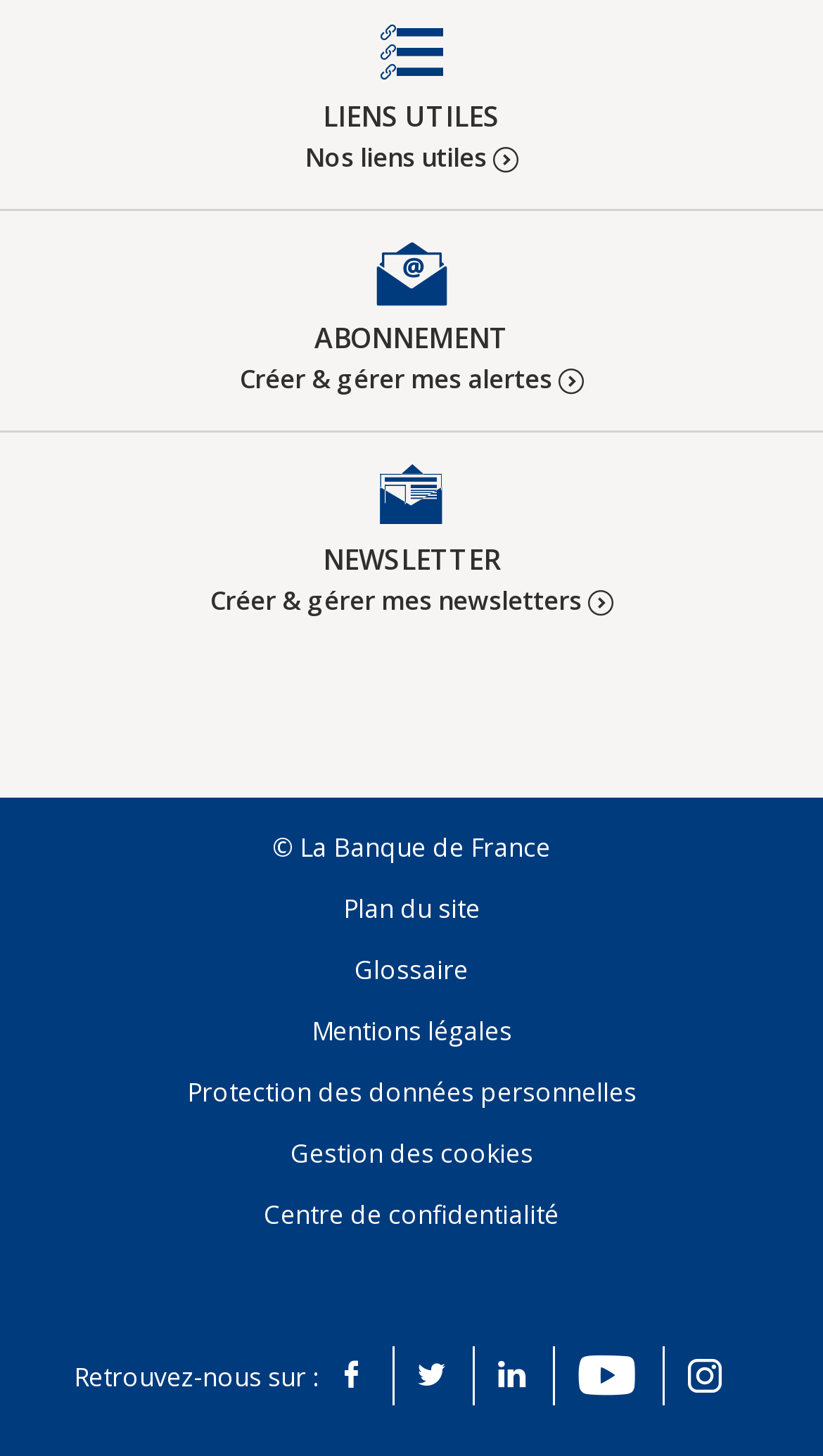Find the bounding box coordinates of the element's region that should be clicked in order to follow the given instruction: "View plan of the site". The coordinates should consist of four float numbers between 0 and 1, i.e., [left, top, right, bottom].

[0.417, 0.612, 0.583, 0.636]